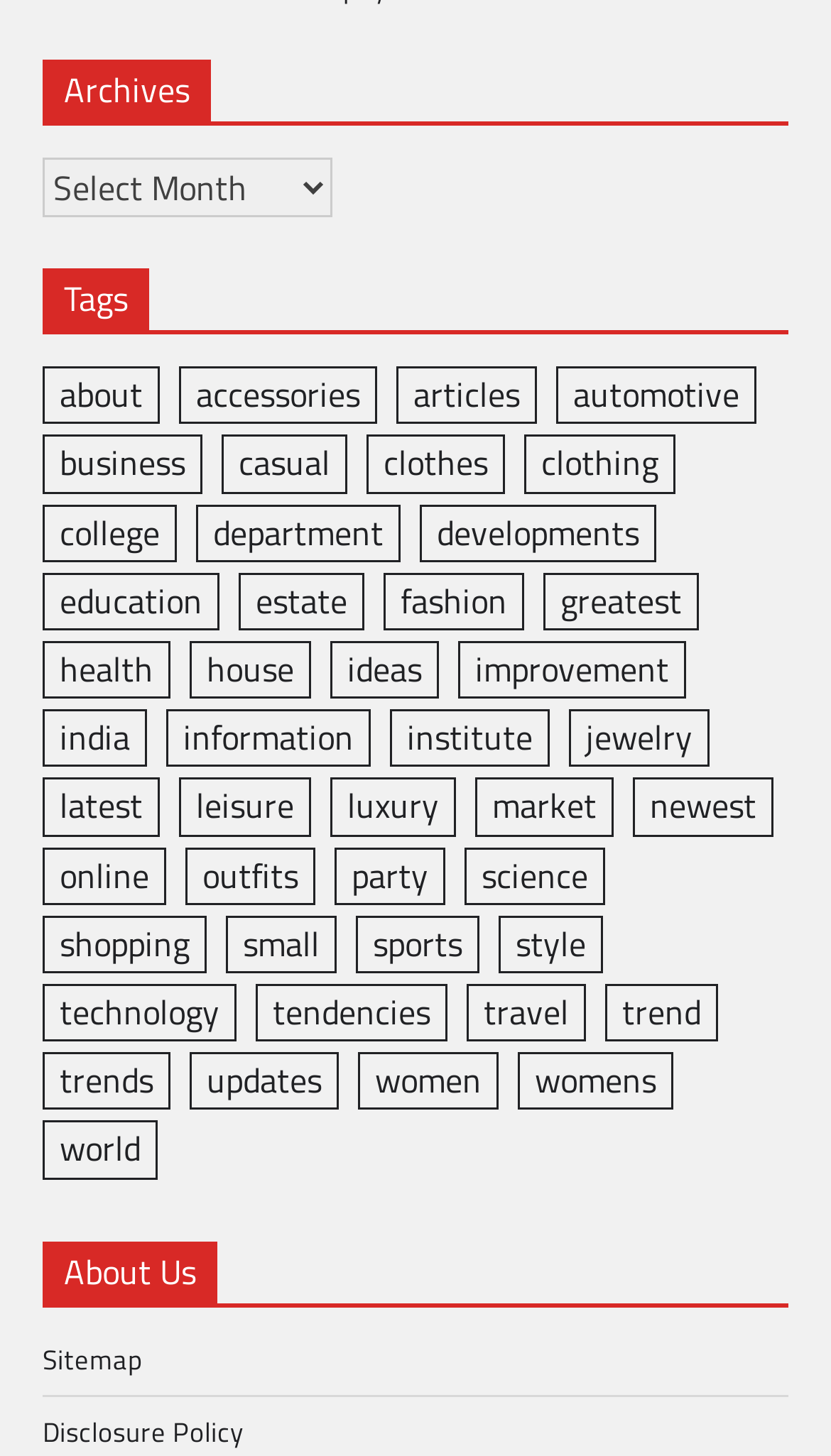Identify the bounding box coordinates of the region that should be clicked to execute the following instruction: "Go to 'About Us' page".

[0.051, 0.852, 0.949, 0.898]